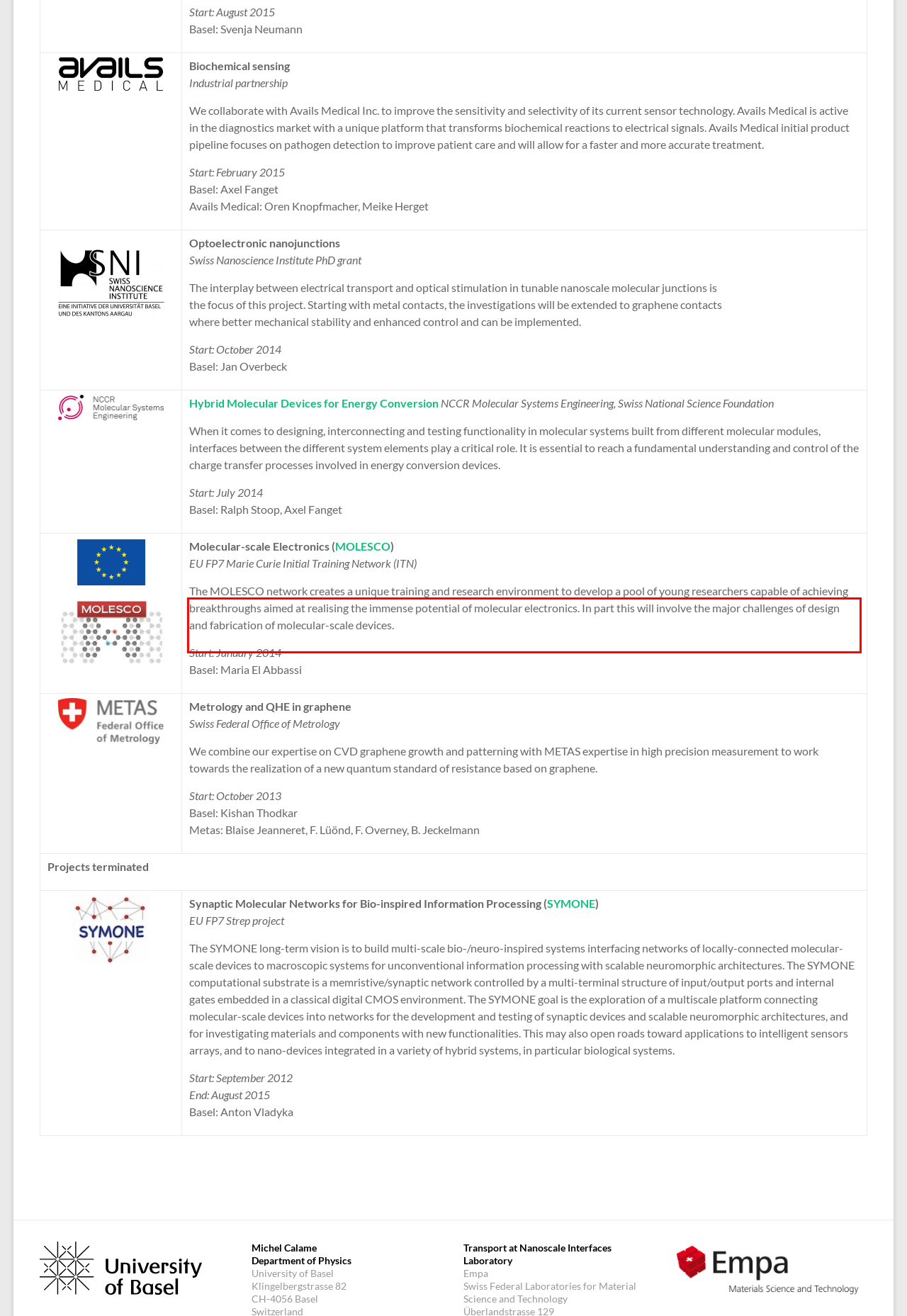Please identify and extract the text from the UI element that is surrounded by a red bounding box in the provided webpage screenshot.

The MOLESCO network creates a unique training and research environment to develop a pool of young researchers capable of achieving breakthroughs aimed at realising the immense potential of molecular electronics. In part this will involve the major challenges of design and fabrication of molecular-scale devices.